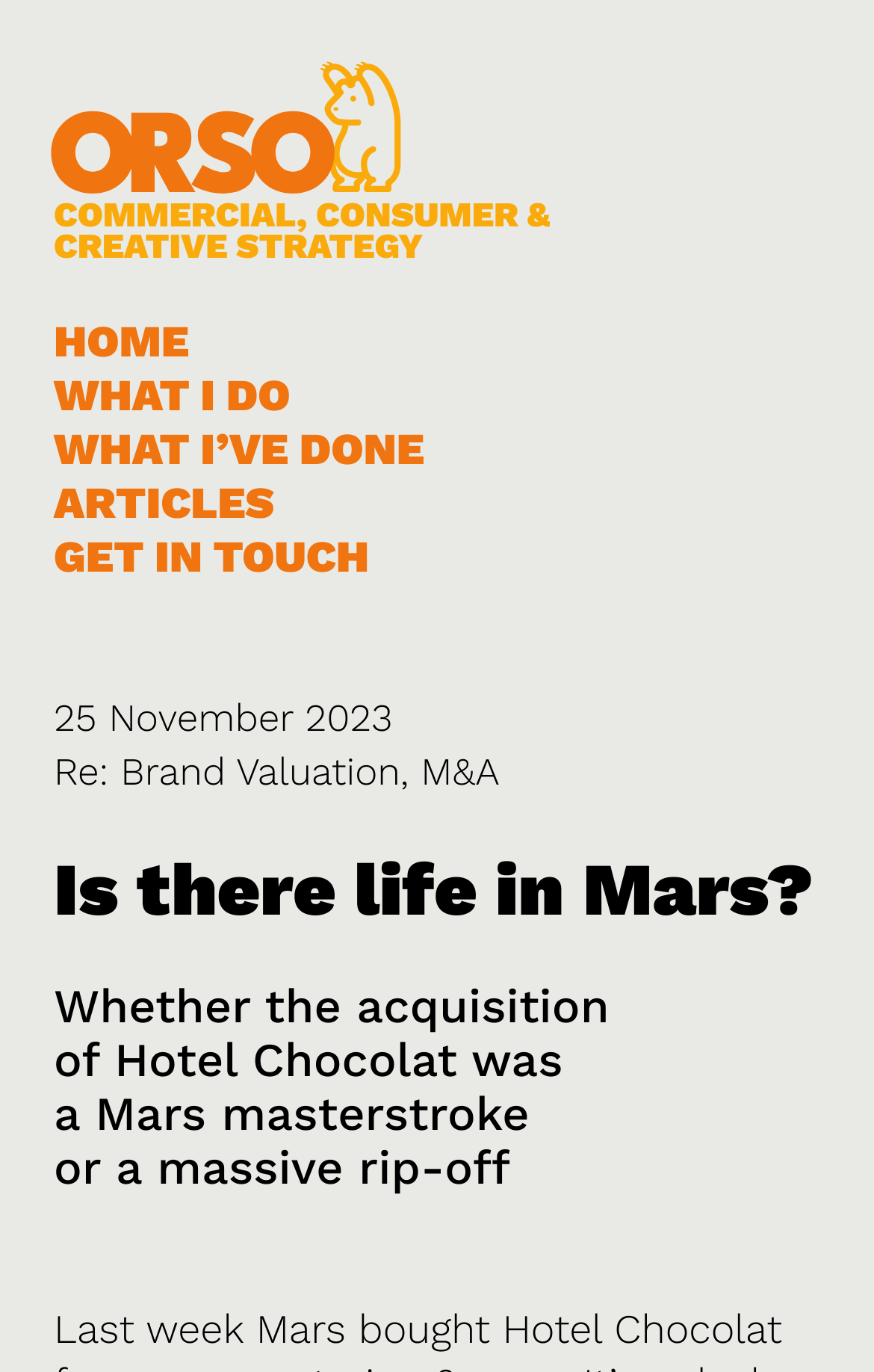Specify the bounding box coordinates (top-left x, top-left y, bottom-right x, bottom-right y) of the UI element in the screenshot that matches this description: Home

[0.062, 0.23, 0.216, 0.268]